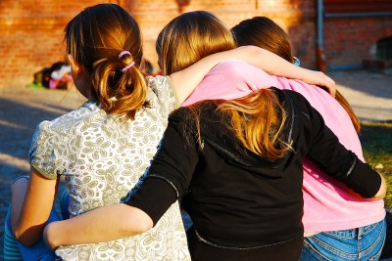How many girls are in the image?
Look at the image and respond with a one-word or short phrase answer.

three